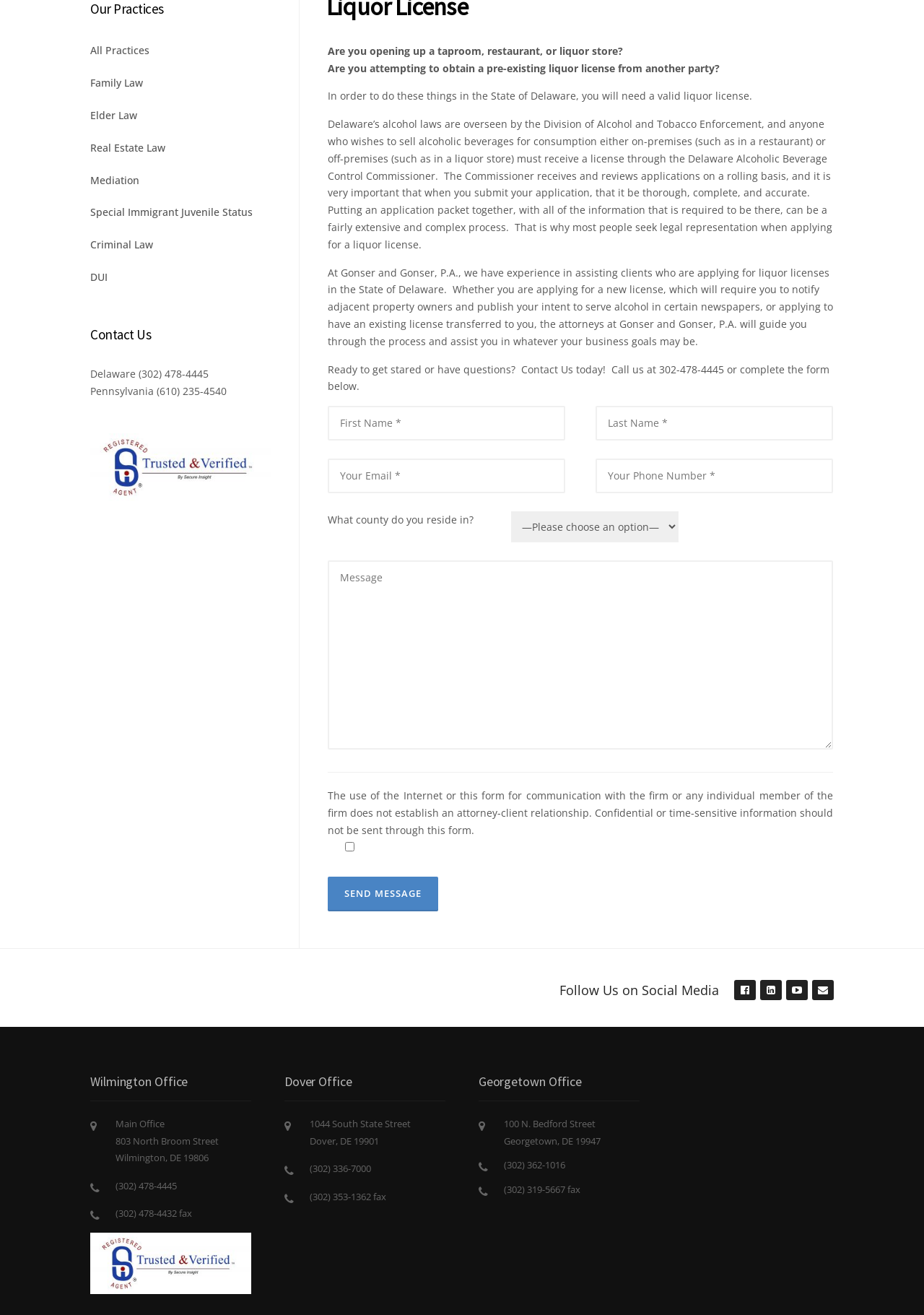Identify the bounding box of the UI component described as: "Real Estate Law".

[0.098, 0.1, 0.293, 0.125]